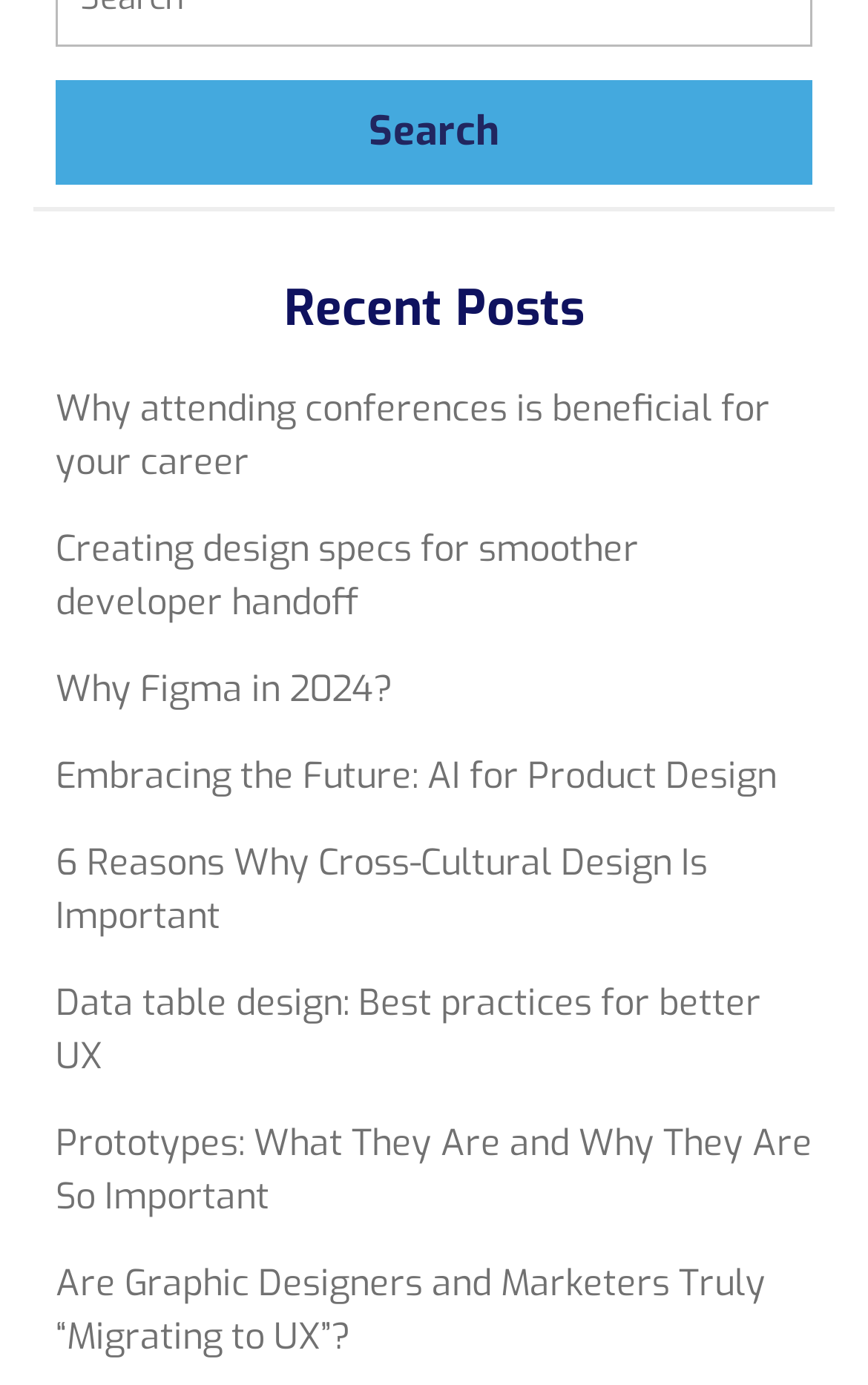Please locate the bounding box coordinates of the element's region that needs to be clicked to follow the instruction: "Search for something". The bounding box coordinates should be provided as four float numbers between 0 and 1, i.e., [left, top, right, bottom].

[0.064, 0.058, 0.936, 0.133]